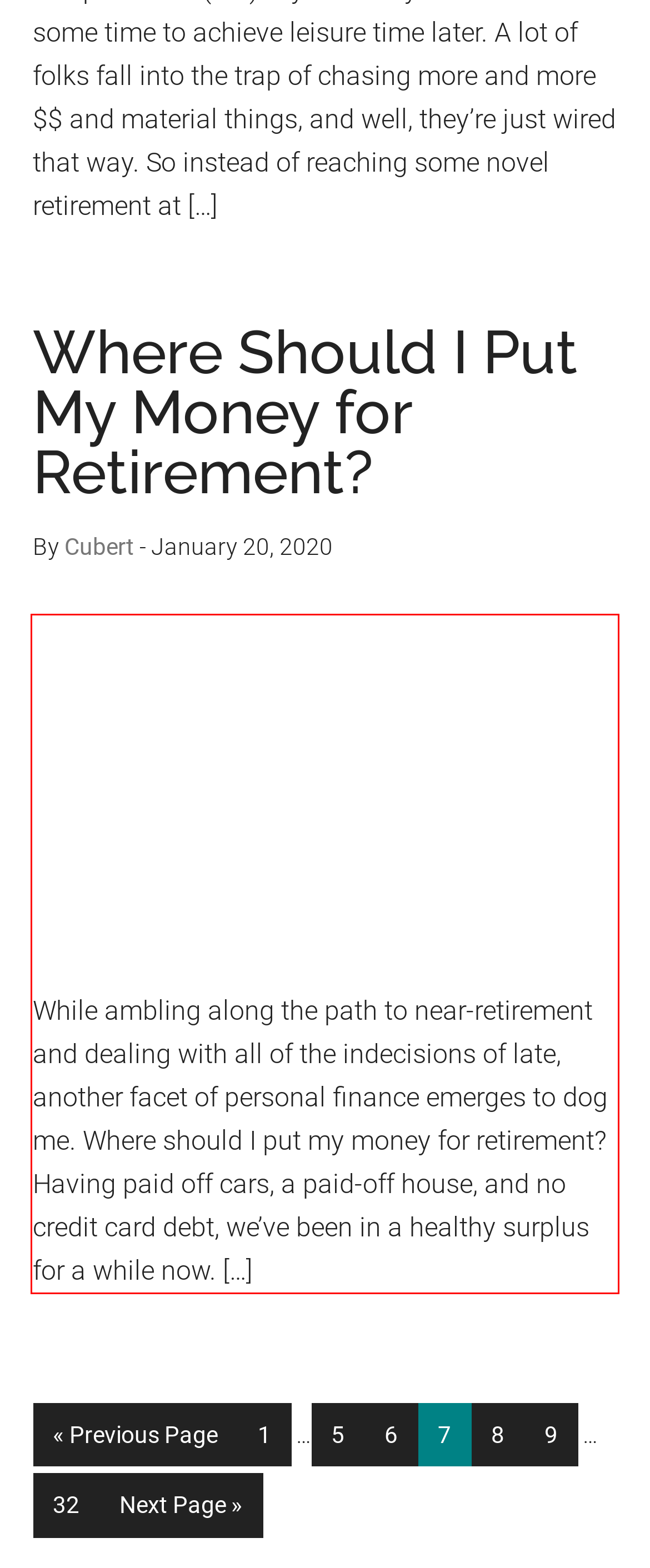Examine the webpage screenshot and use OCR to recognize and output the text within the red bounding box.

While ambling along the path to near-retirement and dealing with all of the indecisions of late, another facet of personal finance emerges to dog me. Where should I put my money for retirement? Having paid off cars, a paid-off house, and no credit card debt, we’ve been in a healthy surplus for a while now. […]